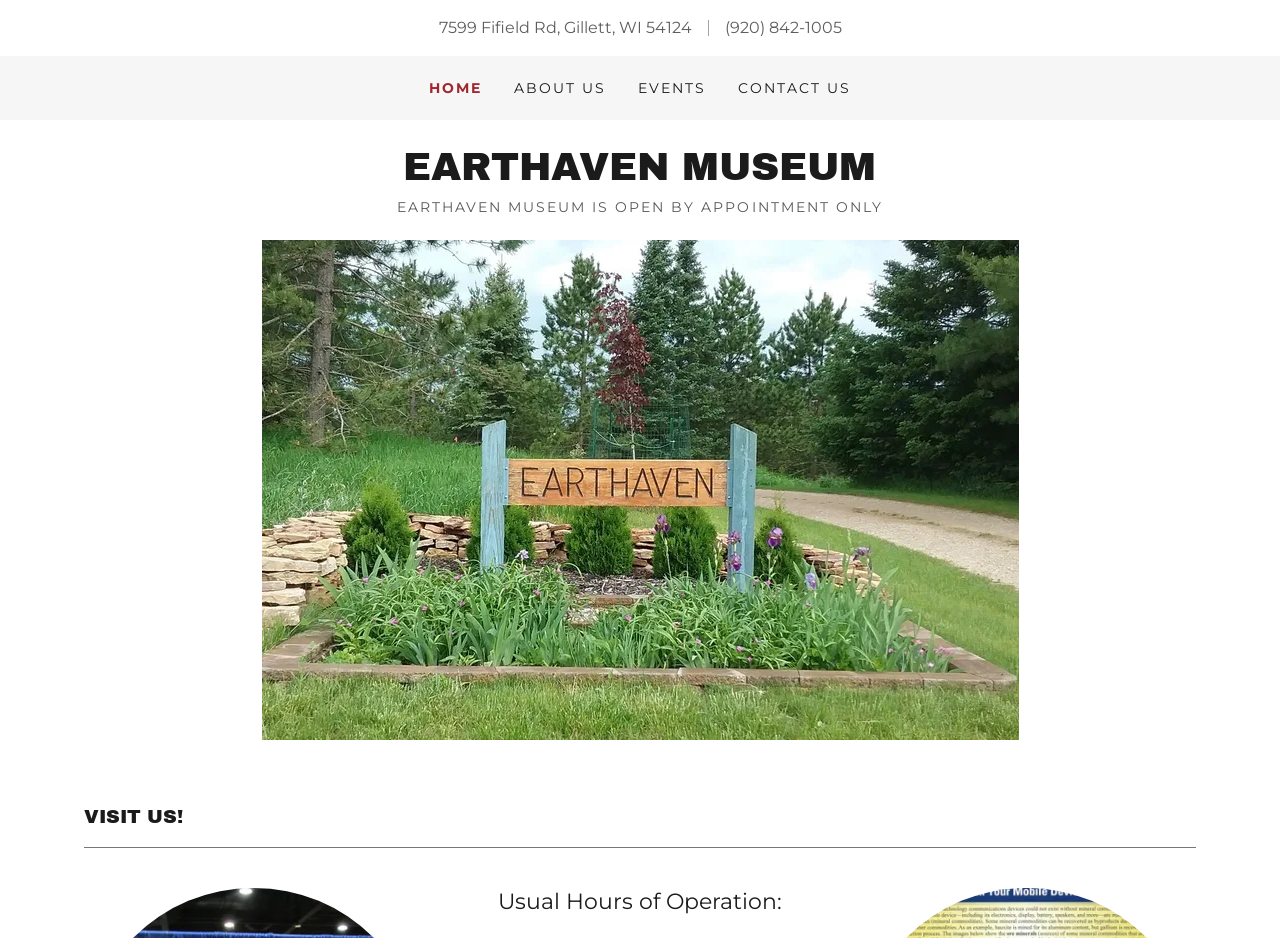Predict the bounding box coordinates of the UI element that matches this description: "Events". The coordinates should be in the format [left, top, right, bottom] with each value between 0 and 1.

[0.494, 0.075, 0.556, 0.113]